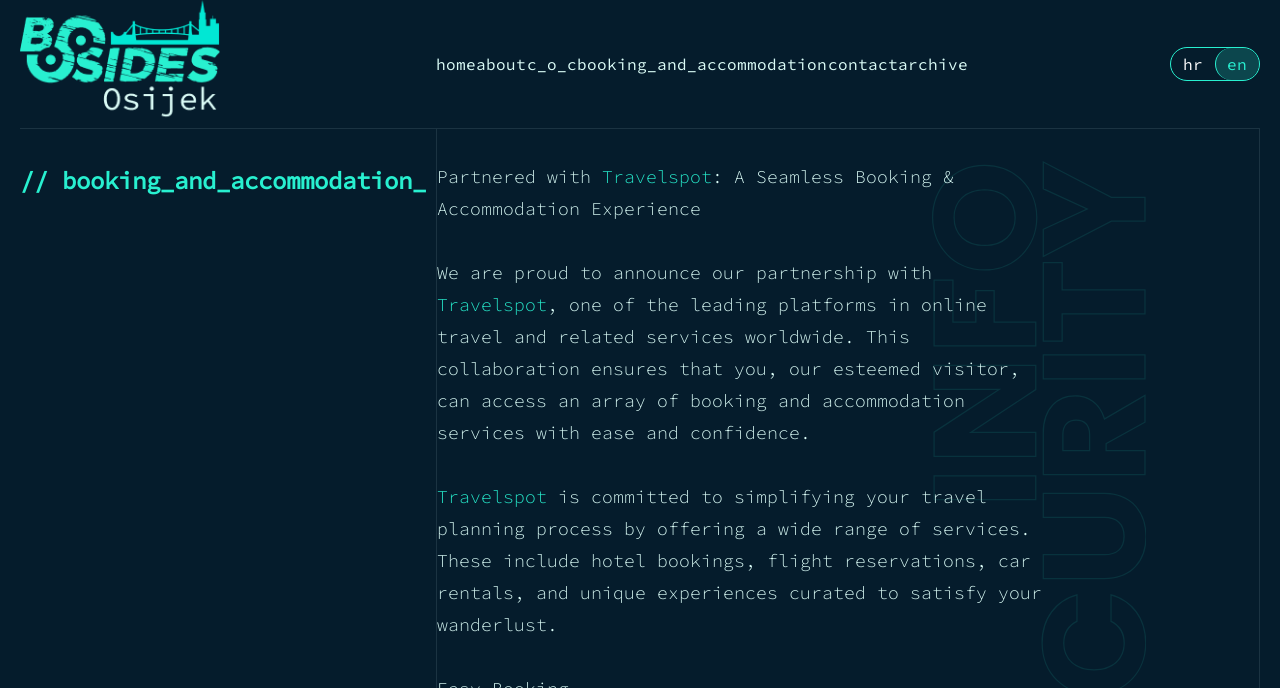For the element described, predict the bounding box coordinates as (top-left x, top-left y, bottom-right x, bottom-right y). All values should be between 0 and 1. Element description: alt="BSides Osijek"

[0.016, 0.0, 0.172, 0.185]